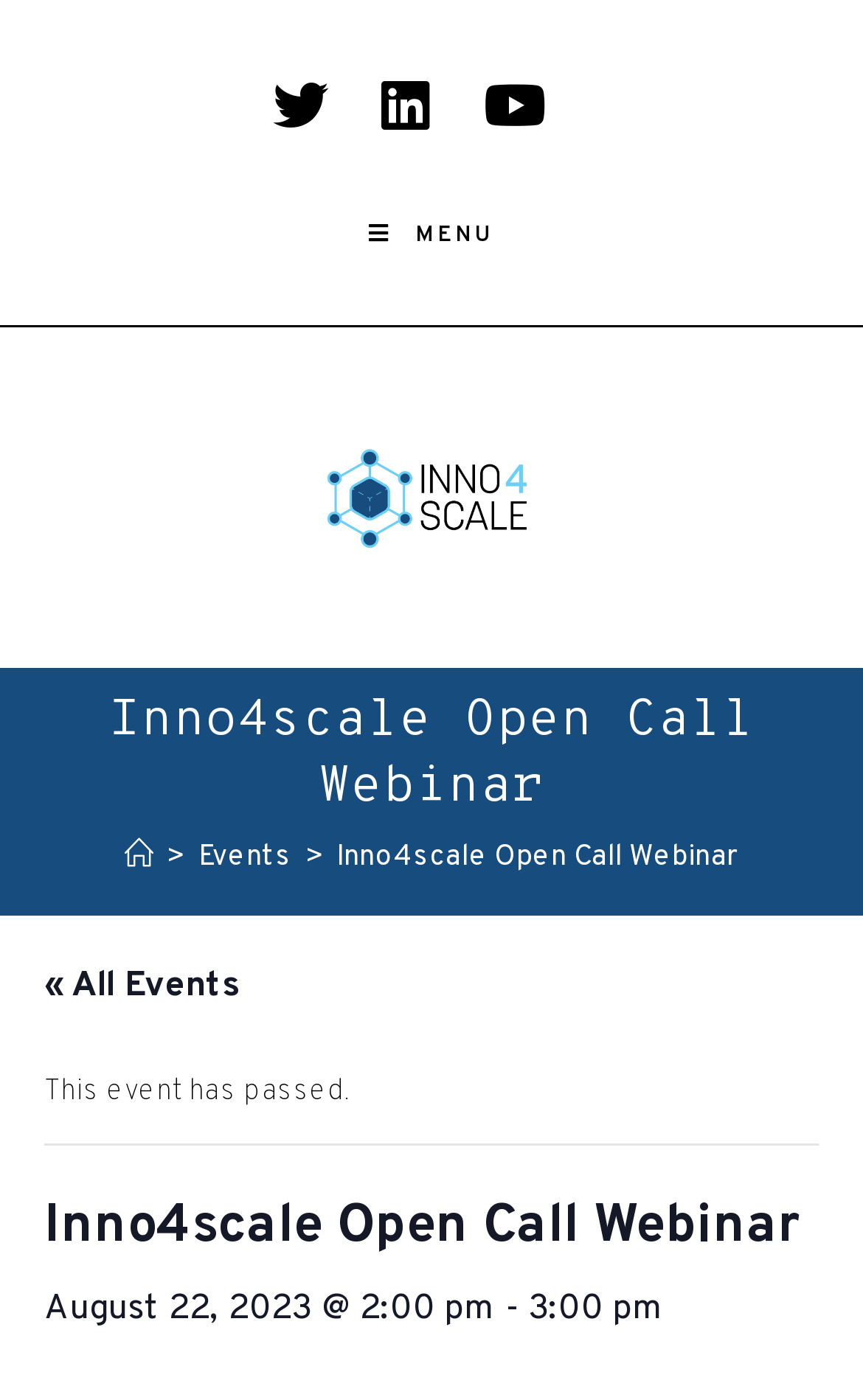What is the event date and time?
Respond to the question with a well-detailed and thorough answer.

I found the event date and time by looking at the heading element that contains the text 'August 22, 2023 @ 2:00 pm - 3:00 pm' which is located at the bottom of the page.